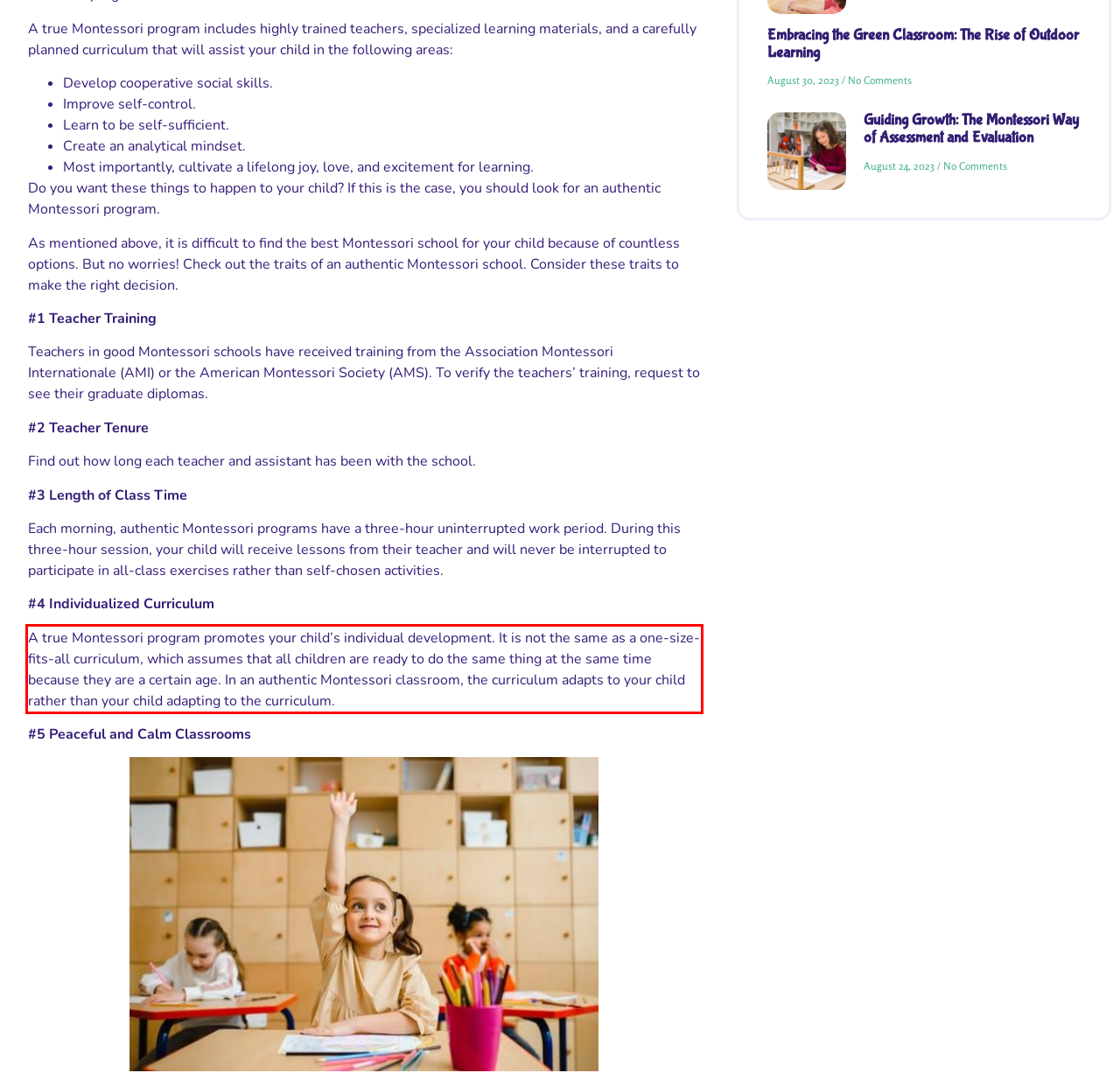View the screenshot of the webpage and identify the UI element surrounded by a red bounding box. Extract the text contained within this red bounding box.

A true Montessori program promotes your child’s individual development. It is not the same as a one-size-fits-all curriculum, which assumes that all children are ready to do the same thing at the same time because they are a certain age. In an authentic Montessori classroom, the curriculum adapts to your child rather than your child adapting to the curriculum.